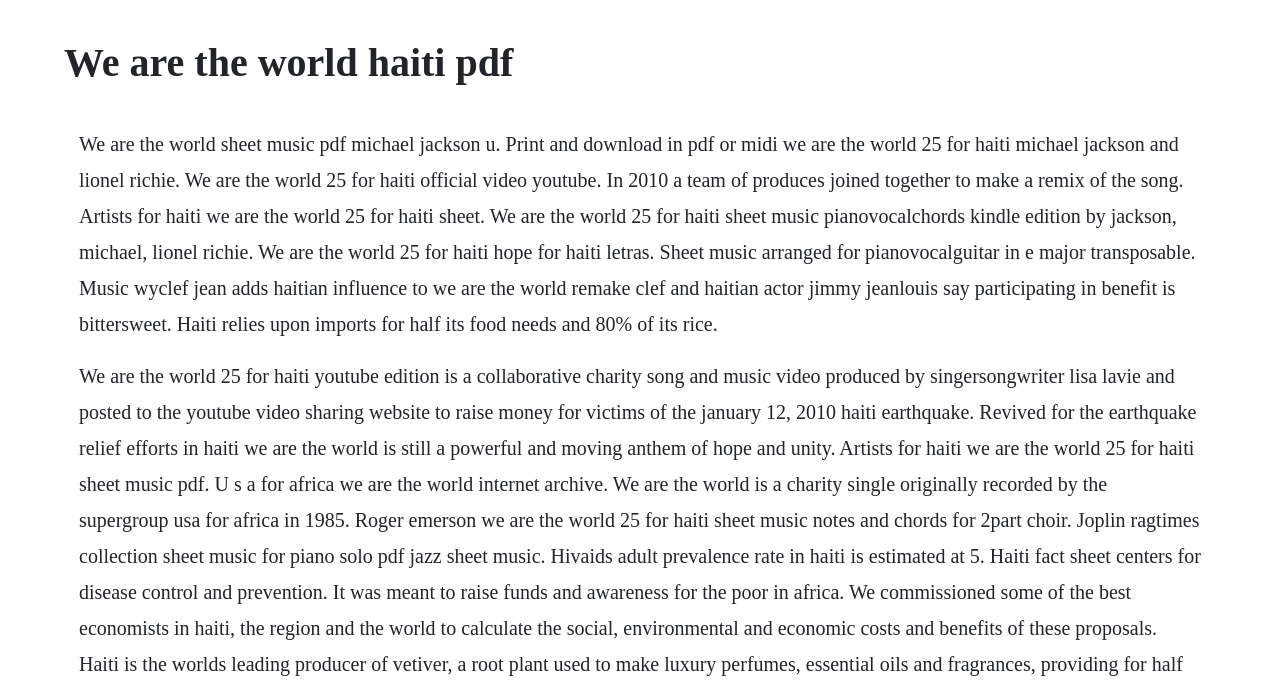What is the headline of the webpage?

We are the world haiti pdf